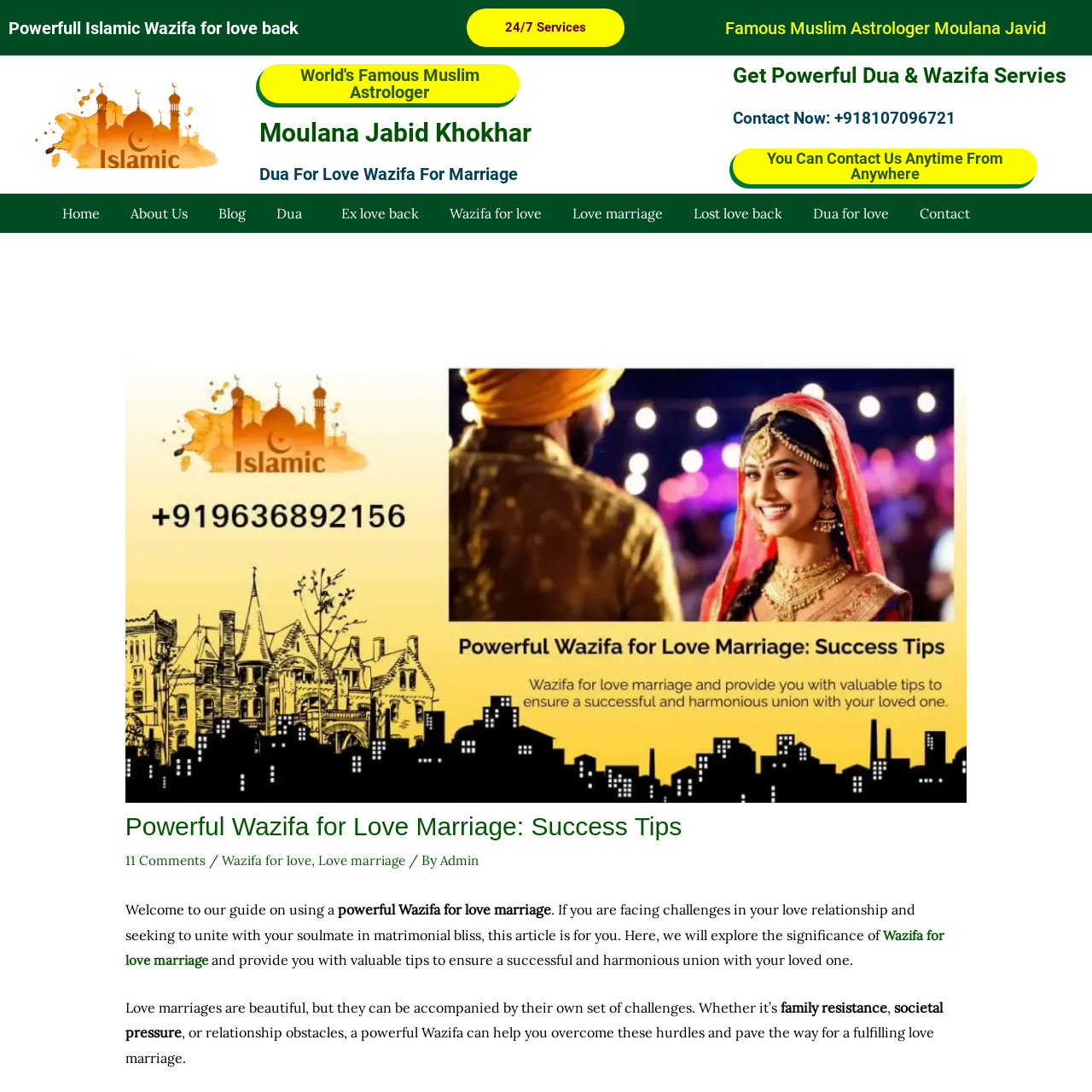What is the contact number provided on the webpage?
Give a detailed response to the question by analyzing the screenshot.

I found the answer by looking at the heading element with the text 'Contact Now: +918107096721' which is located at [0.671, 0.095, 0.989, 0.12]. This heading is likely to be a call-to-action for contacting the service, and the contact number is +918107096721.